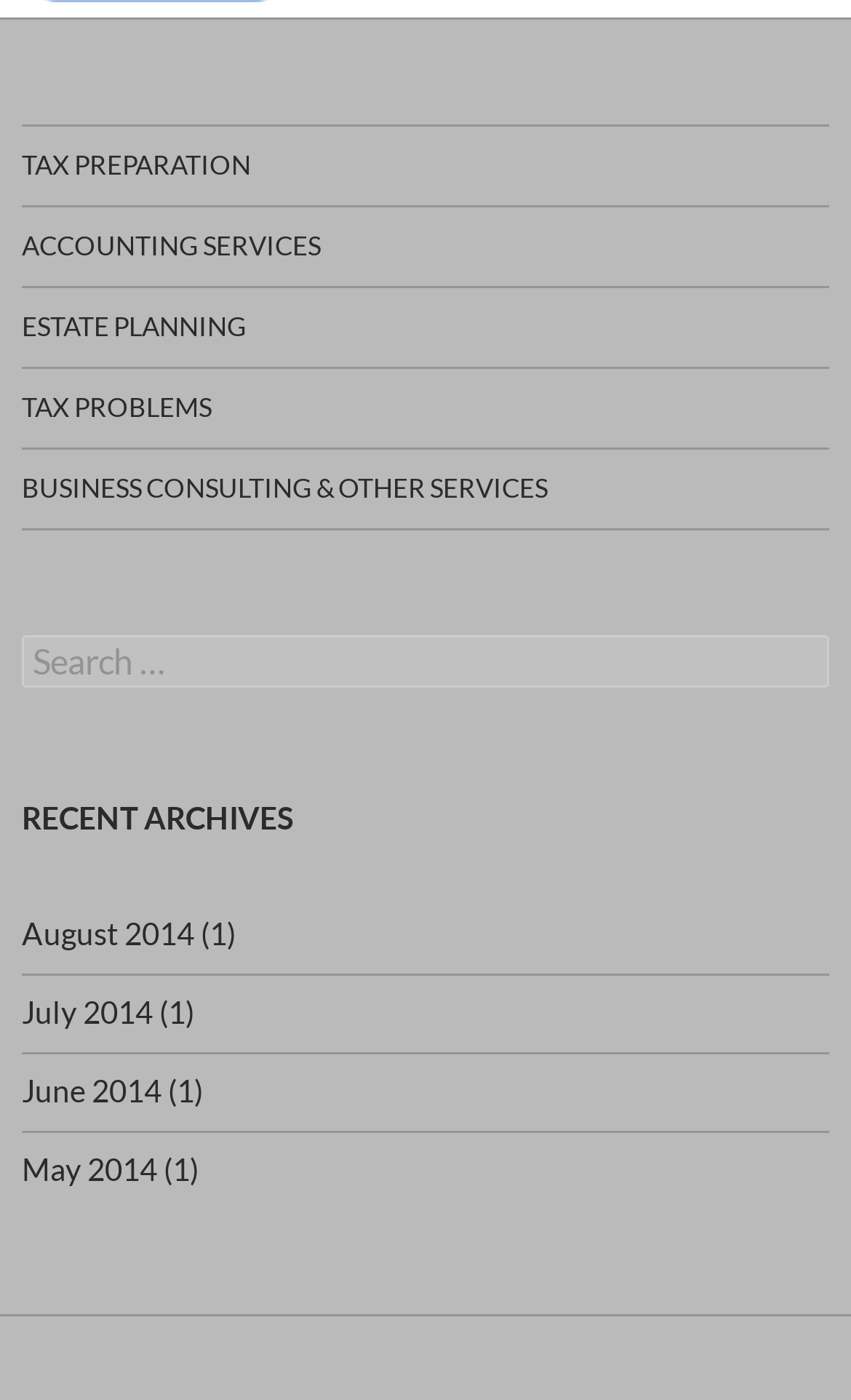Please identify the bounding box coordinates of where to click in order to follow the instruction: "Search for something".

[0.026, 0.454, 0.974, 0.491]